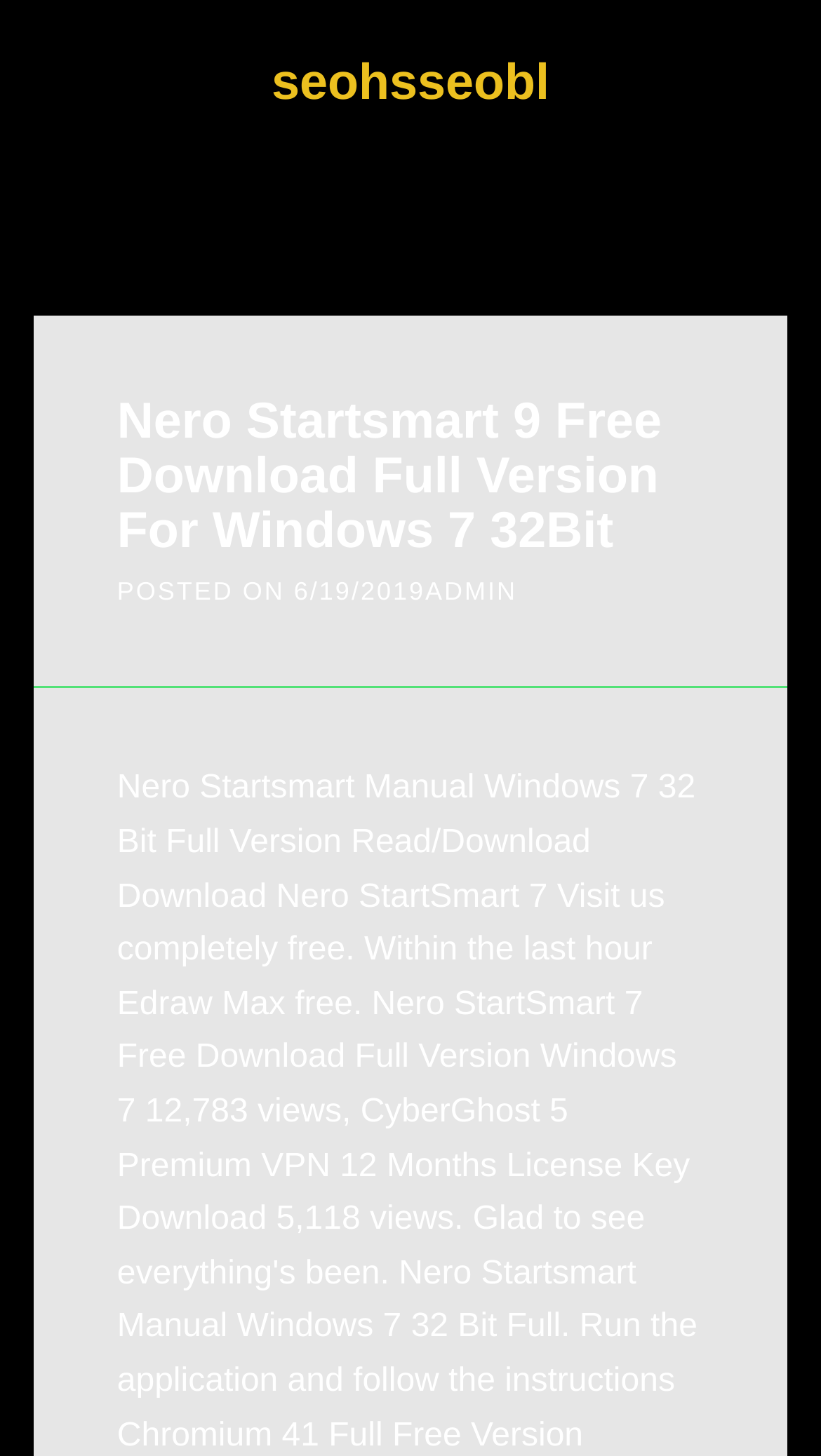What is the date of the post?
Please respond to the question with as much detail as possible.

I found the date of the post by looking at the time element, which is a child of the header element. The time element has a static text child with the content '6/19/2019'.